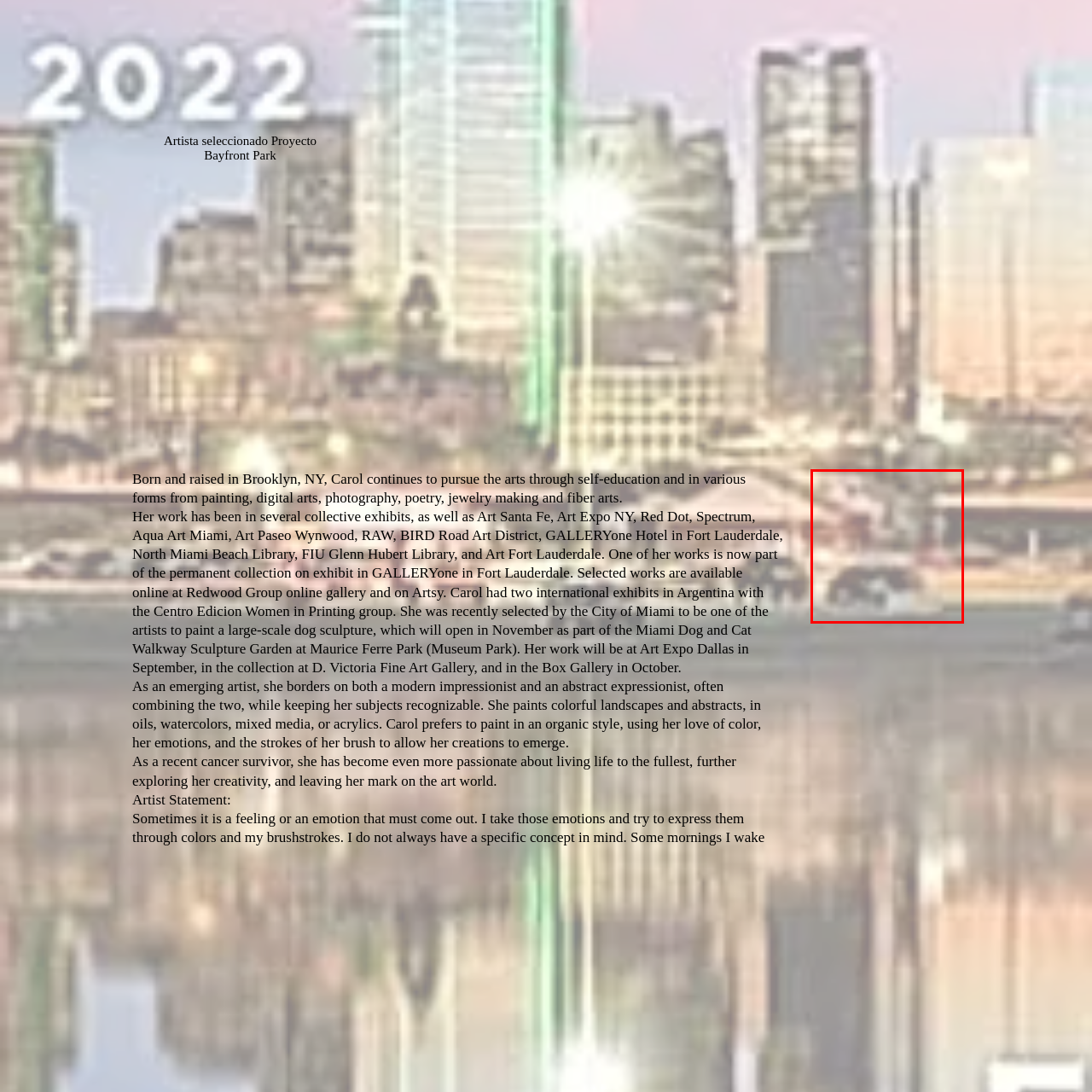Observe the content highlighted by the red box and supply a one-word or short phrase answer to the question: What mediums does Carol work with?

Oils, watercolors, and acrylics